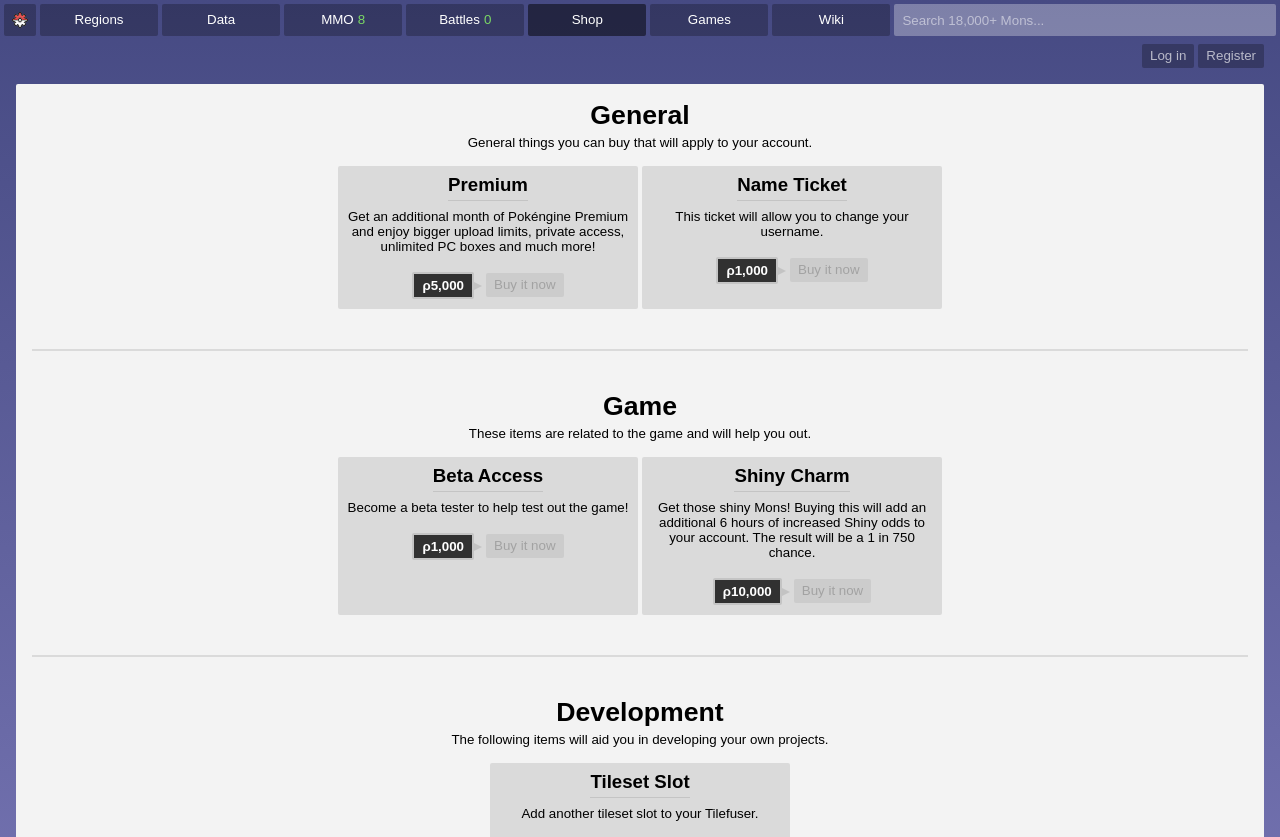What is the purpose of the Name Ticket?
Please provide a single word or phrase as your answer based on the screenshot.

Change username